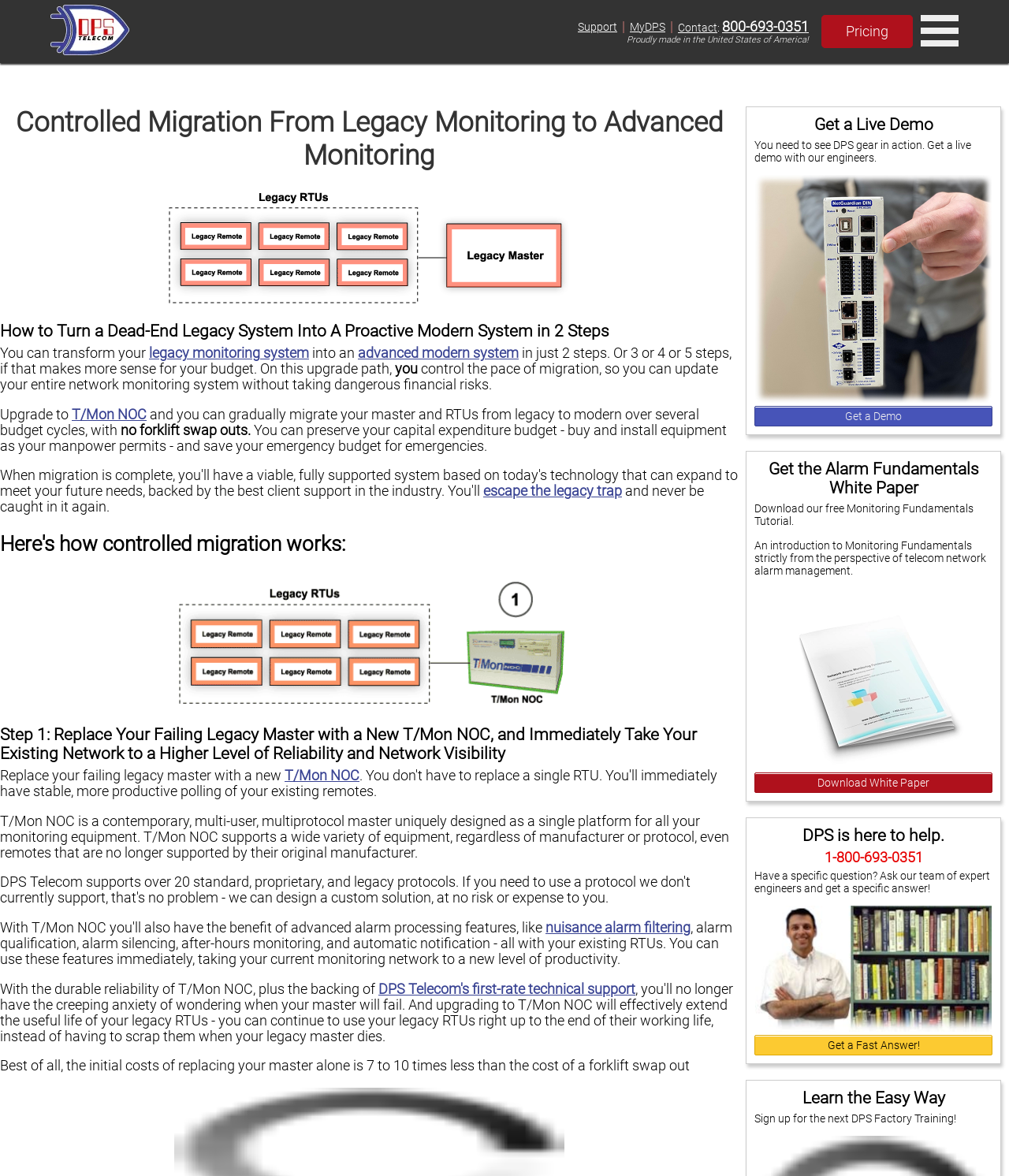For the given element description DPS Telecom's first-rate technical support, determine the bounding box coordinates of the UI element. The coordinates should follow the format (top-left x, top-left y, bottom-right x, bottom-right y) and be within the range of 0 to 1.

[0.375, 0.834, 0.63, 0.848]